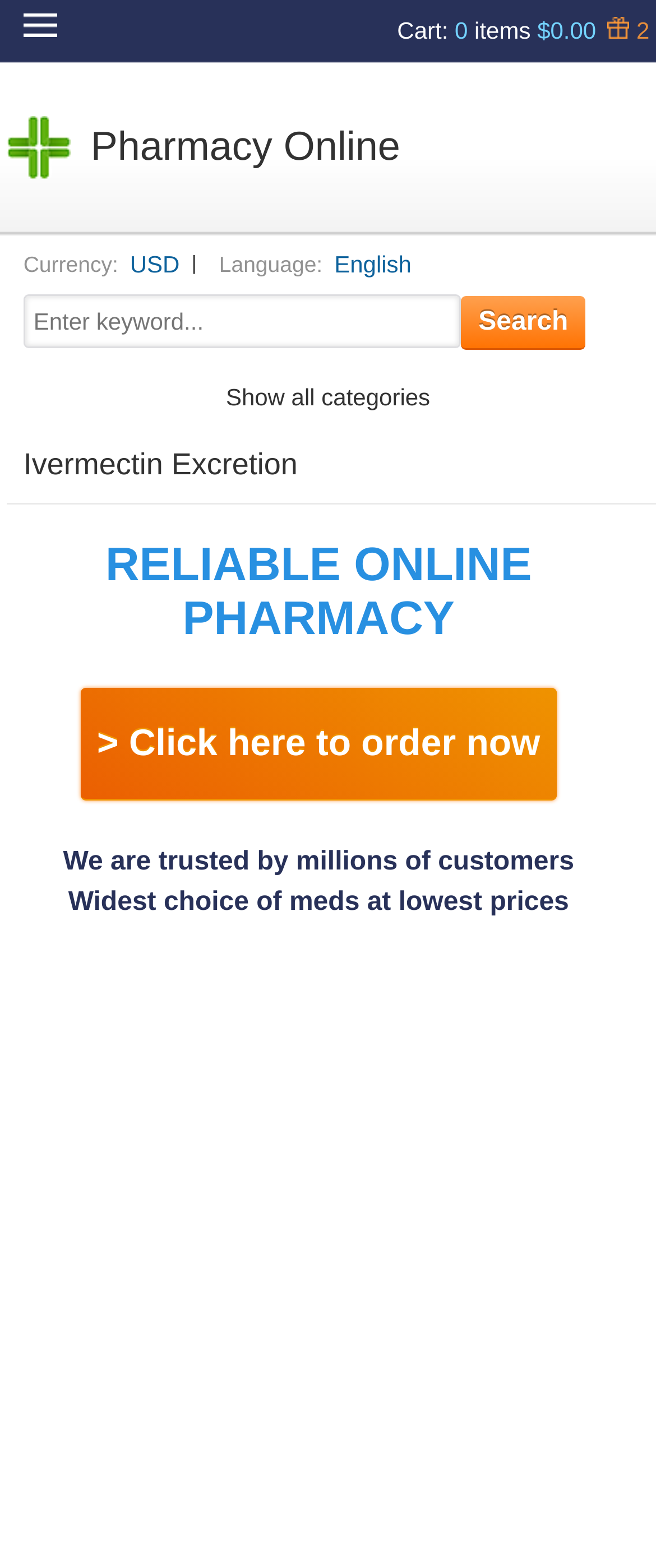Offer an in-depth caption of the entire webpage.

This webpage is an online pharmacy store focused on ivermectin products. At the top right corner, there is a cart section displaying the number of items (0) and the total cost ($0.00). Next to it, there is a "Bonuses" section with a count of 2. 

Below the cart section, there is a table with a single row containing a cell with a link to "Pharmacy Online". 

On the left side of the page, there are several sections of text and options. The first section displays the currency, which is set to USD, and the language, which is set to English. 

Below the language section, there is a search bar where users can enter keywords, accompanied by a "Search" button. 

Further down, there is a section that allows users to show all categories, and a section highlighting "Ivermectin Excretion" as a category. 

The main content of the page is divided into three sections. The first section has a heading "RELIABLE ONLINE PHARMACY" and a call-to-action button to order now. The second section has a heading "We are trusted by millions of customers", and the third section has a heading "Widest choice of meds at lowest prices".